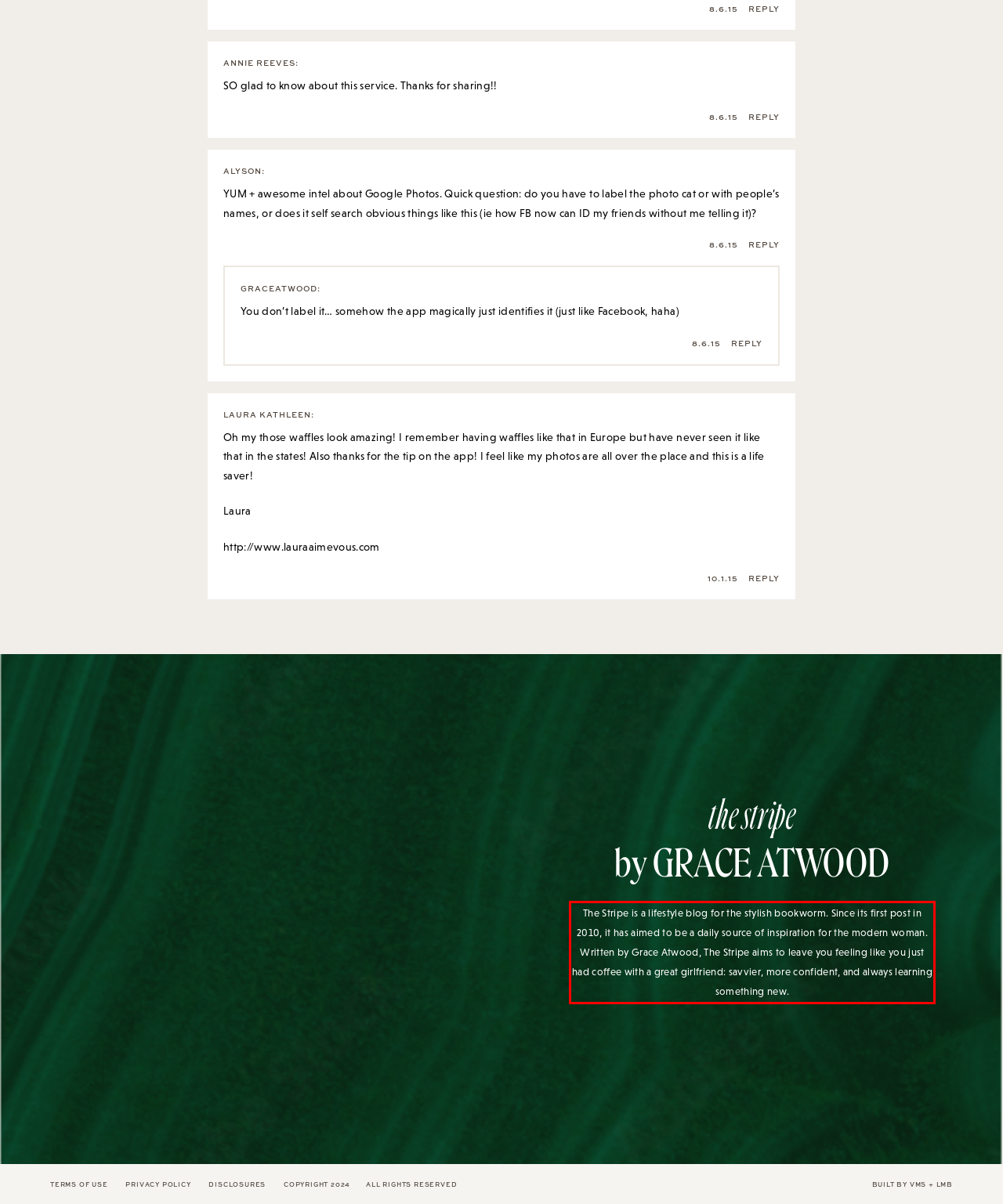You have a webpage screenshot with a red rectangle surrounding a UI element. Extract the text content from within this red bounding box.

The Stripe is a lifestyle blog for the stylish bookworm. Since its first post in 2010, it has aimed to be a daily source of inspiration for the modern woman. Written by Grace Atwood, The Stripe aims to leave you feeling like you just had coffee with a great girlfriend: savvier, more confident, and always learning something new.